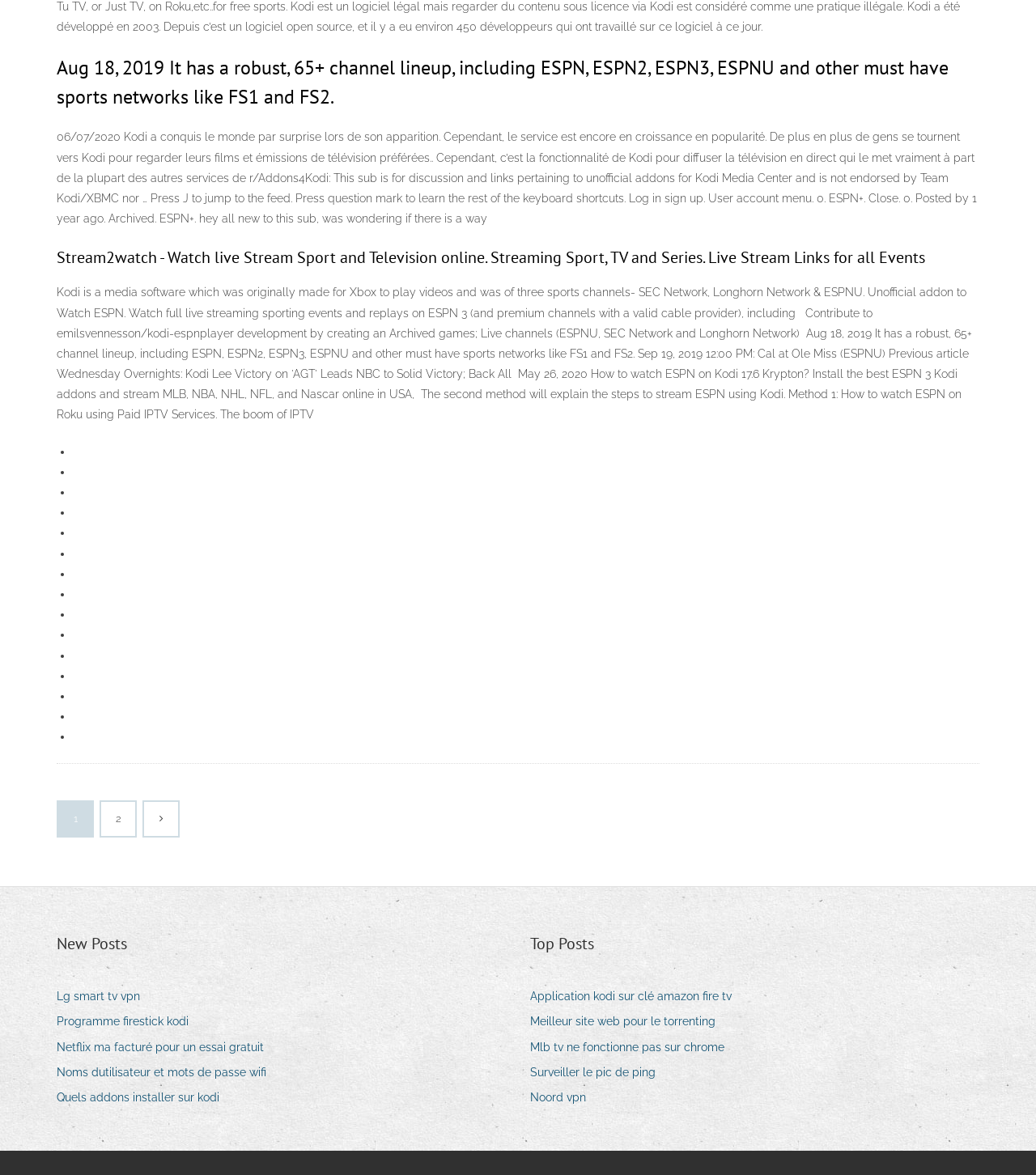Calculate the bounding box coordinates of the UI element given the description: "Programme firestick kodi".

[0.055, 0.861, 0.194, 0.879]